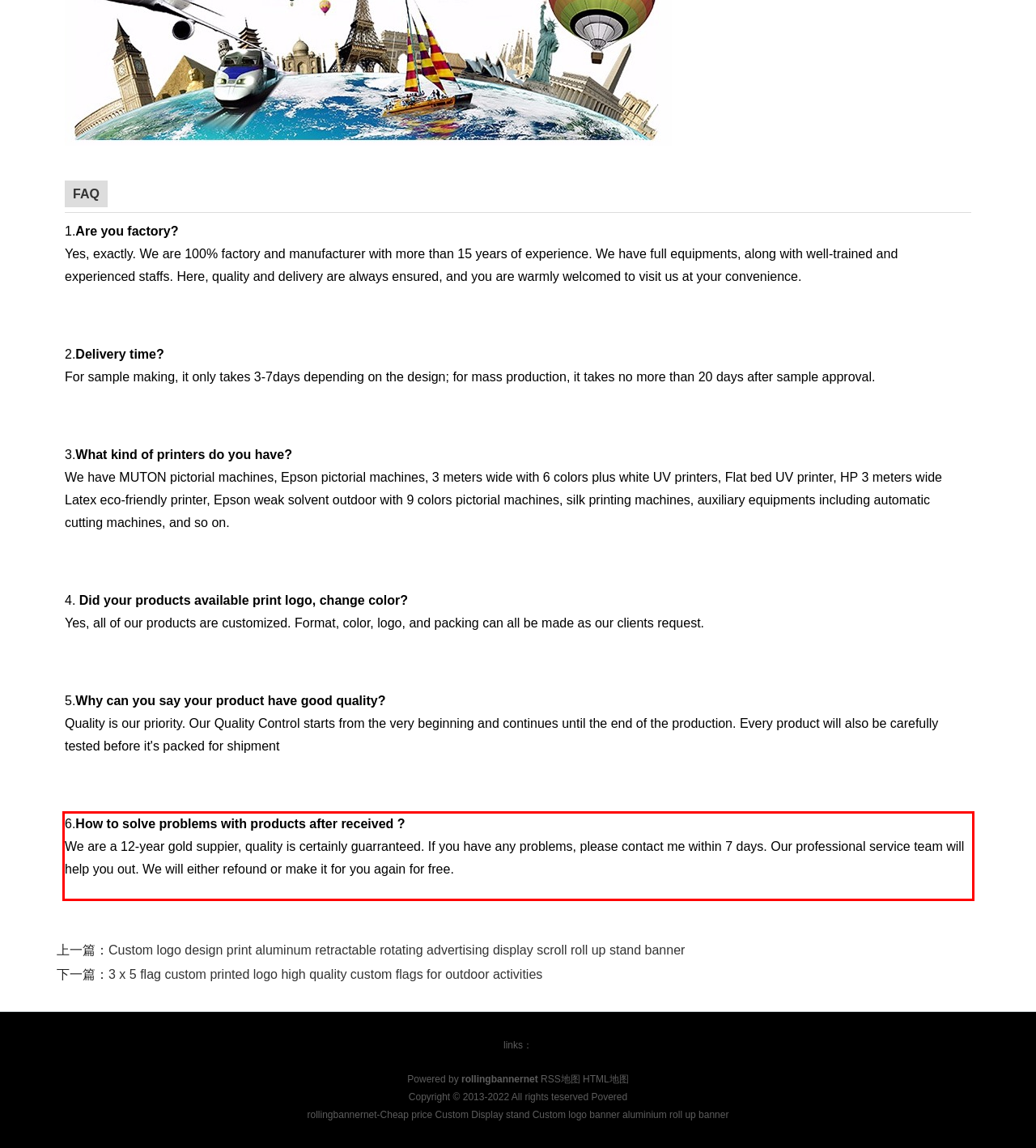Please extract the text content within the red bounding box on the webpage screenshot using OCR.

6.How to solve problems with products after received ? We are a 12-year gold suppier, quality is certainly guarranteed. If you have any problems, please contact me within 7 days. Our professional service team will help you out. We will either refound or make it for you again for free.